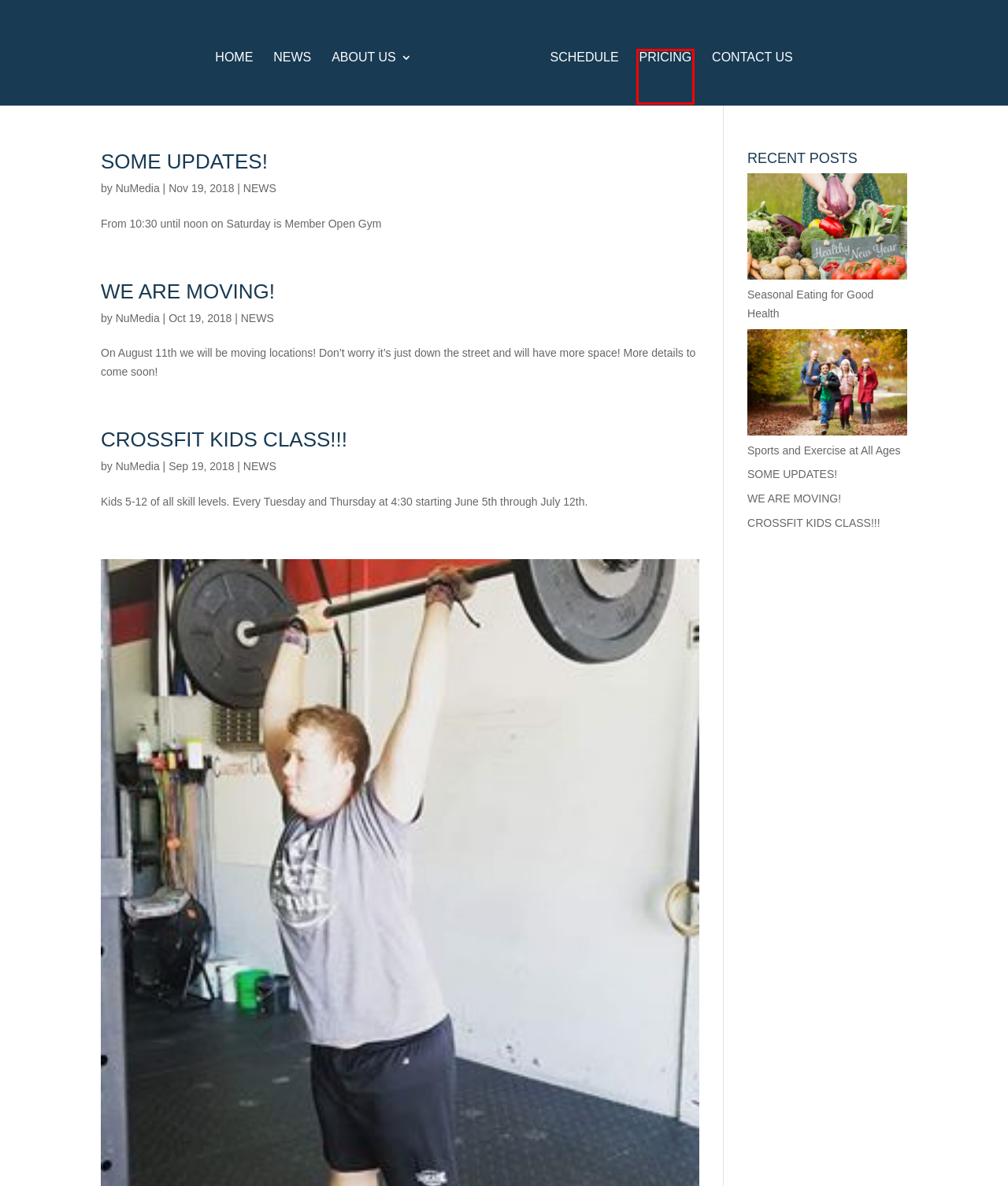Look at the screenshot of the webpage and find the element within the red bounding box. Choose the webpage description that best fits the new webpage that will appear after clicking the element. Here are the candidates:
A. SOME UPDATES! - Constant Quest CrossFit
B. News - Constant Quest CrossFit
C. Contact Us - Constant Quest CrossFit
D. Seasonal Eating for Good Health - Constant Quest CrossFit
E. About Us - Constant Quest CrossFit
F. CROSSFIT KIDS CLASS!!! - Constant Quest CrossFit
G. Pricing - Constant Quest CrossFit
H. Class Schedule - Constant Quest CrossFit

G